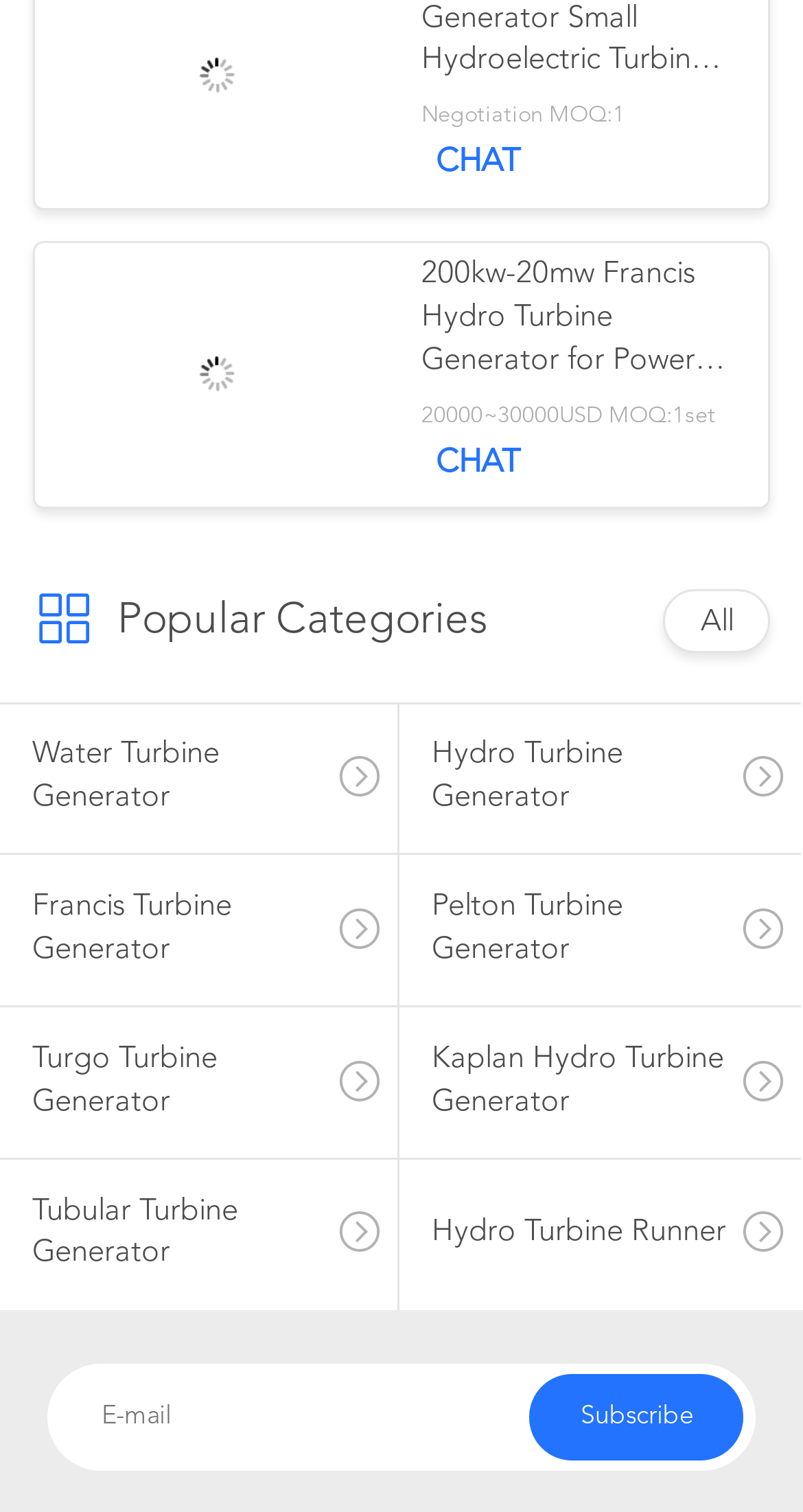From the screenshot, find the bounding box of the UI element matching this description: "Hydro Turbine Generator". Supply the bounding box coordinates in the form [left, top, right, bottom], each a float between 0 and 1.

[0.497, 0.466, 0.997, 0.565]